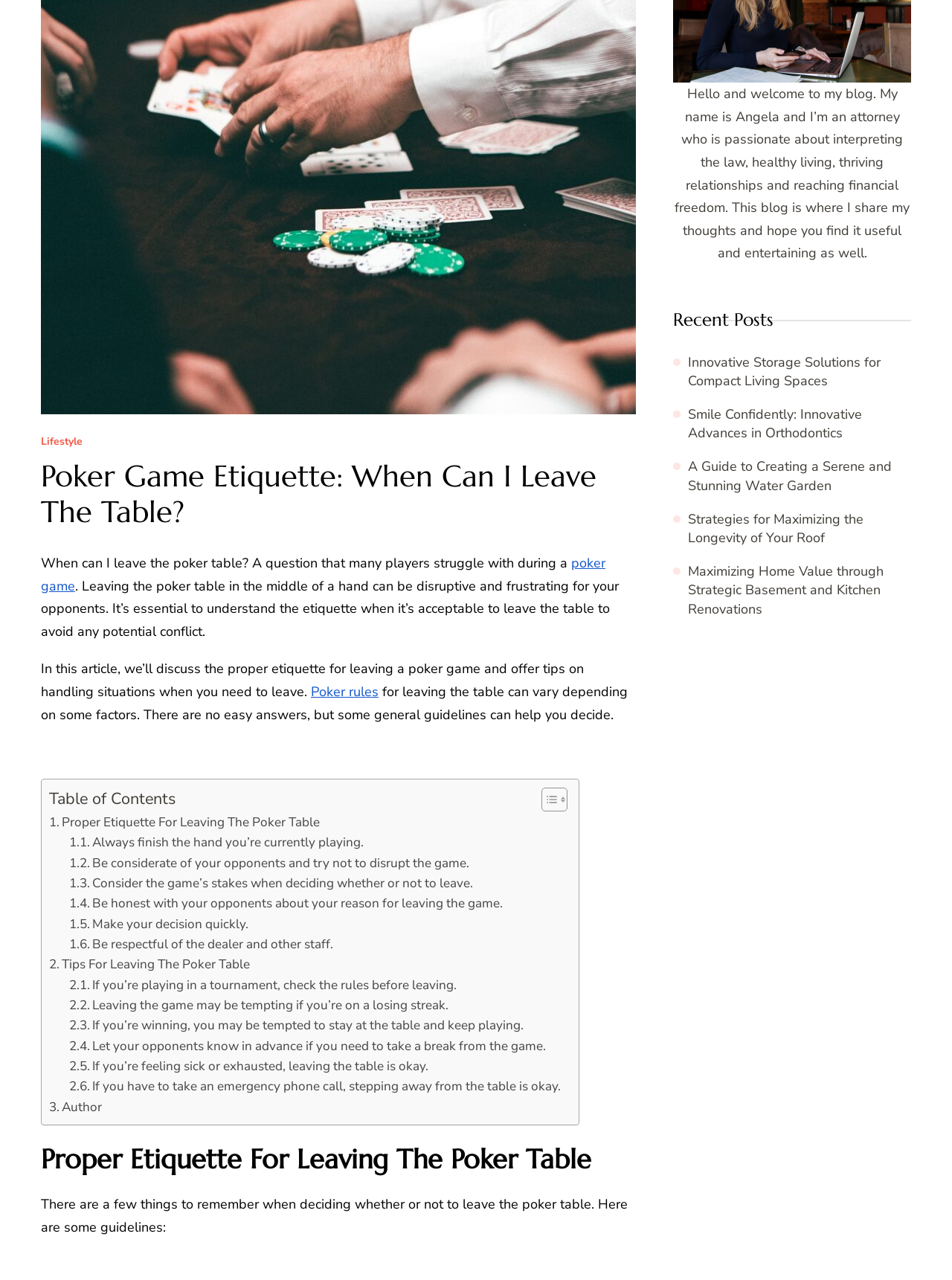Mark the bounding box of the element that matches the following description: "Author".

[0.052, 0.857, 0.107, 0.873]